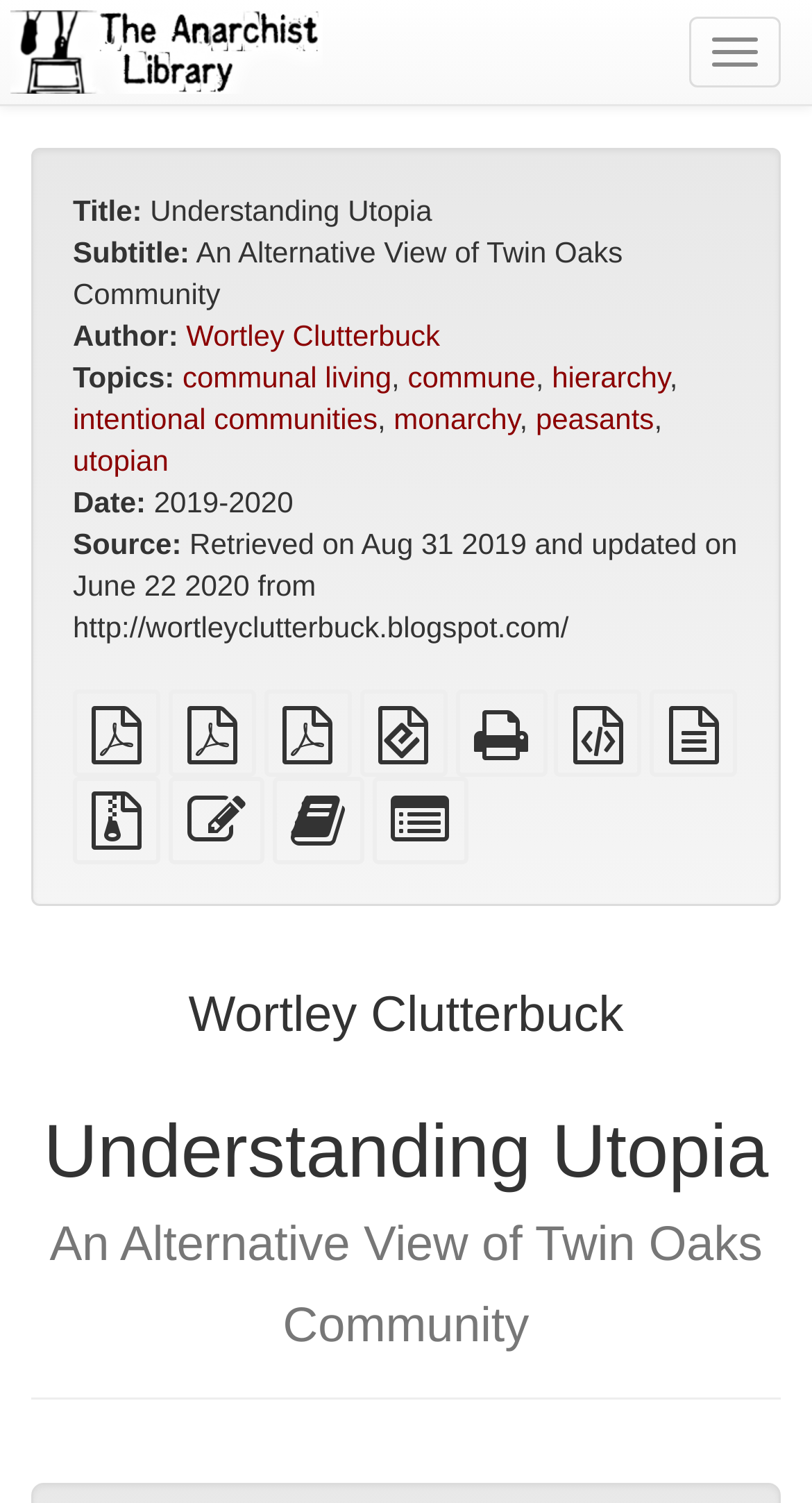Identify the primary heading of the webpage and provide its text.

Understanding Utopia
An Alternative View of Twin Oaks Community